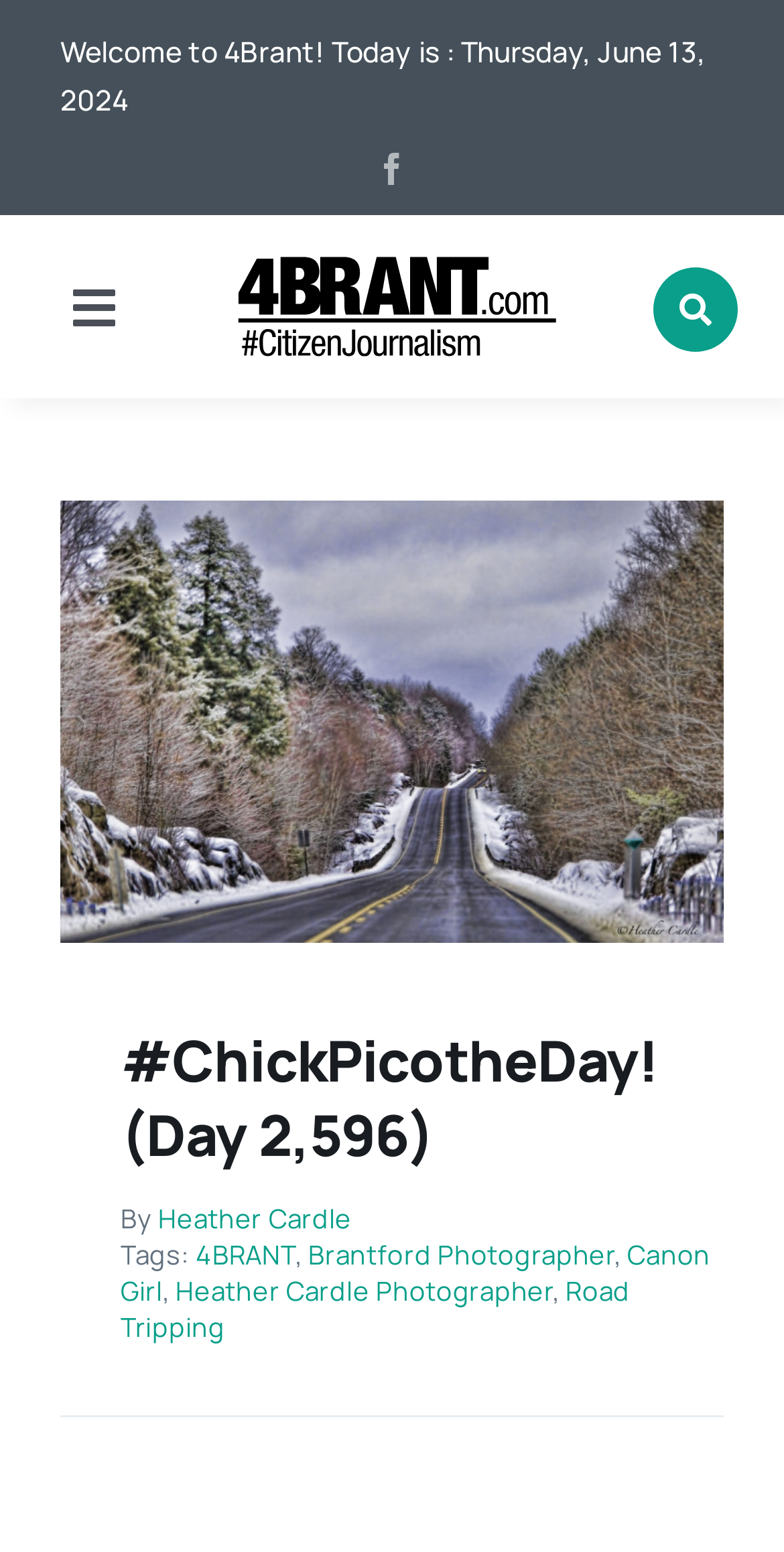What is the tag related to the location?
Please give a detailed and thorough answer to the question, covering all relevant points.

I determined the tag related to the location by looking at the link elements with the text '4BRANT' and 'Brantford Photographer' which are located below the heading '#ChickPicotheDay! (Day 2,596)'.